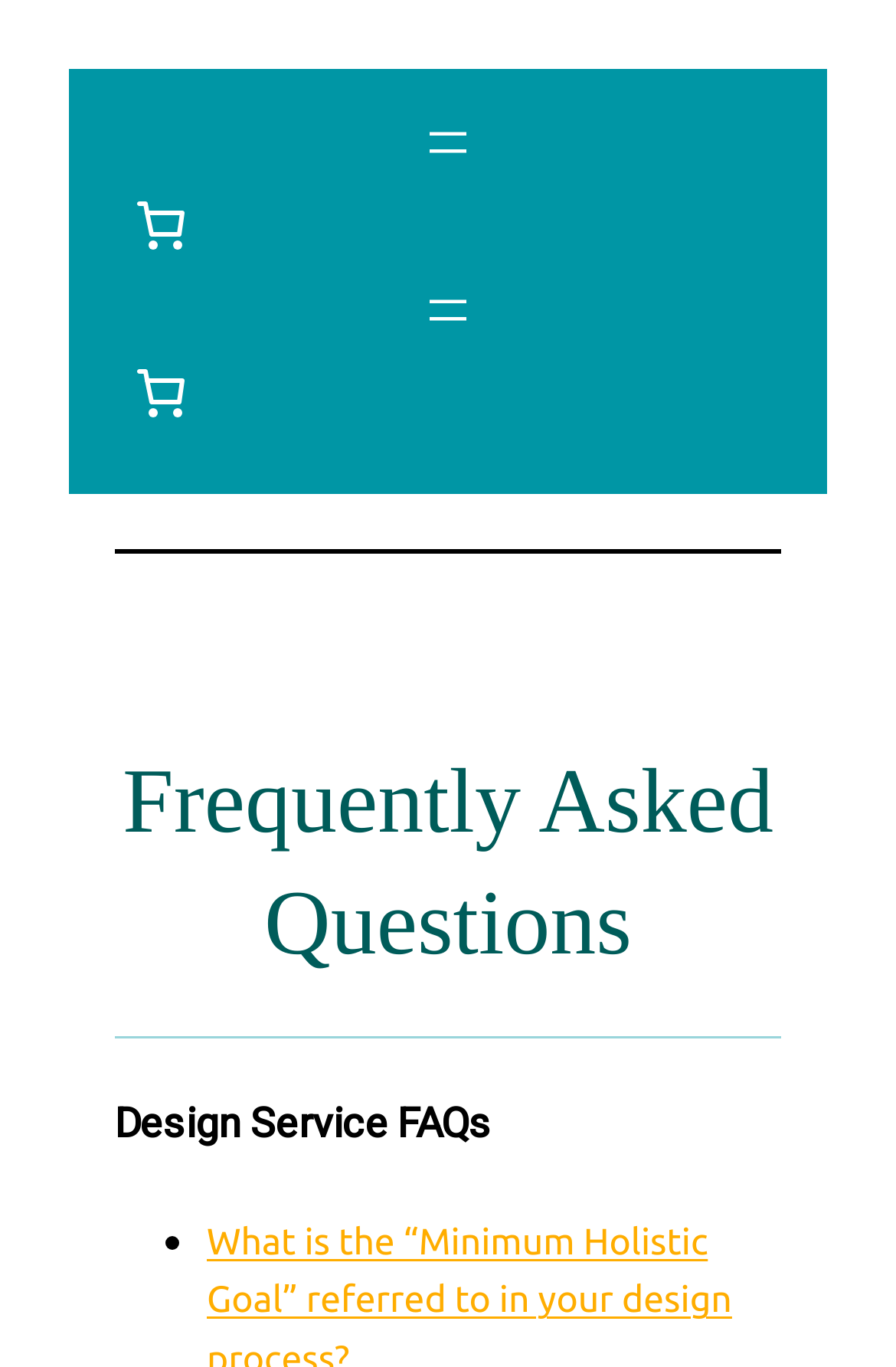What is the relationship between the 'Design Service' and 'FAQs' elements?
Based on the image, answer the question with a single word or brief phrase.

They are related categories